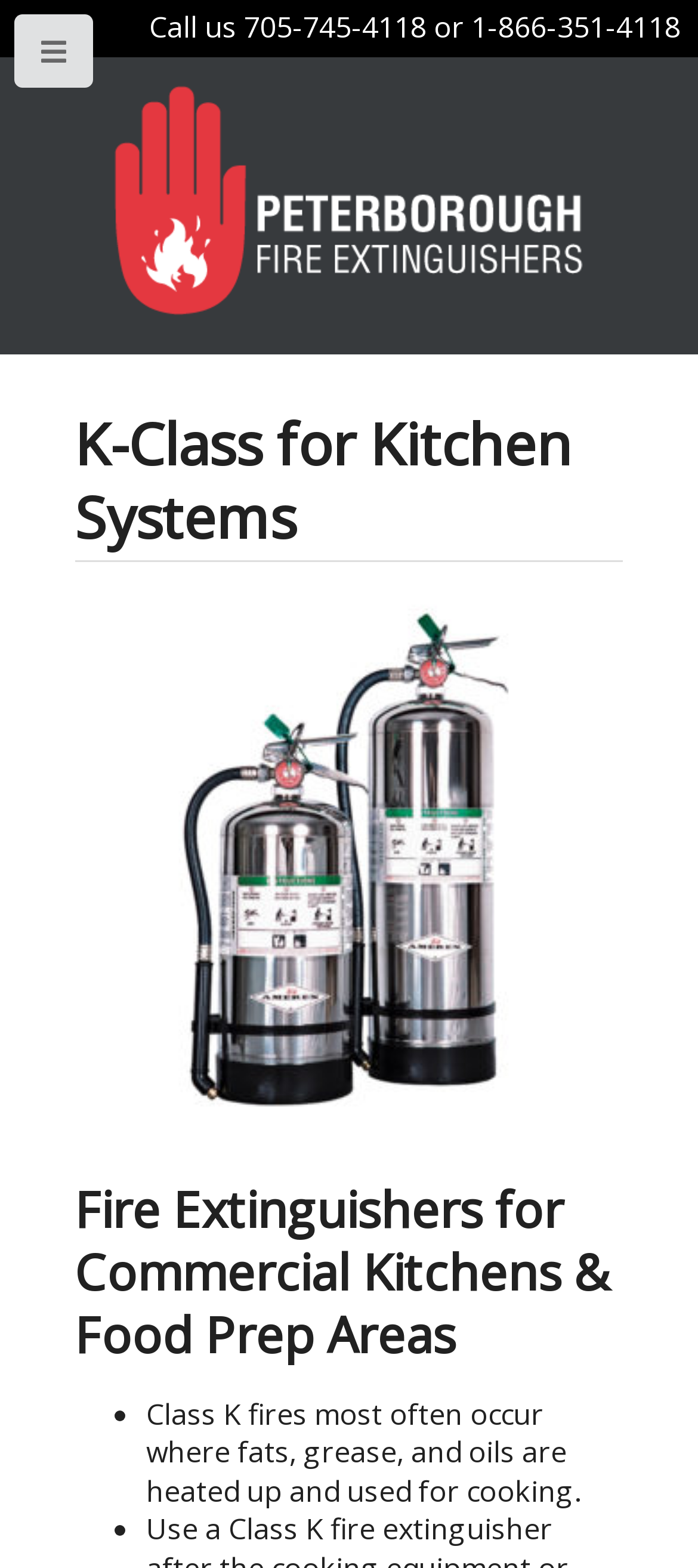What type of areas are K-Class fire extinguishers intended for?
Provide an in-depth answer to the question, covering all aspects.

The webpage mentions that K-Class fire extinguishers are intended for commercial kitchens and food prep areas, which are areas where fires are more likely to occur due to the presence of fats, grease, and oils.